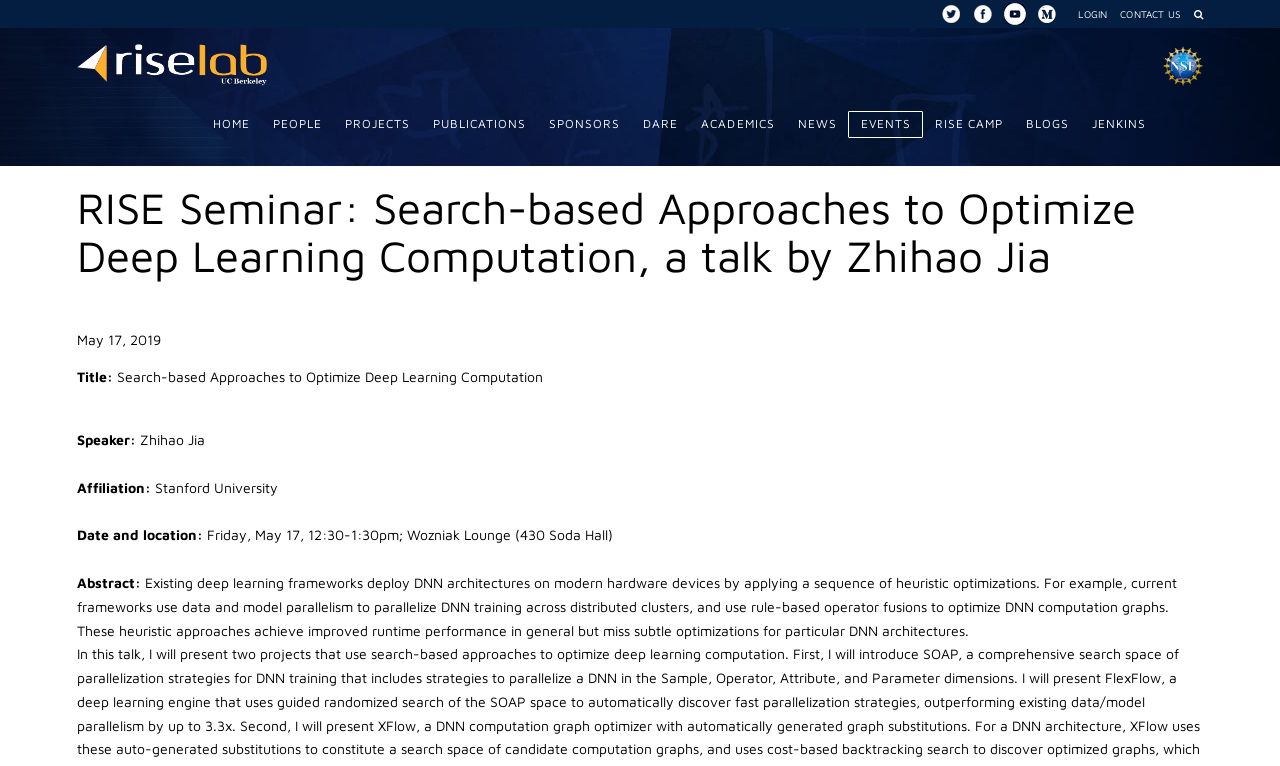Provide an in-depth caption for the contents of the webpage.

The webpage appears to be a seminar page for a talk titled "Search-based Approaches to Optimize Deep Learning Computation" by Zhihao Jia from Stanford University. 

At the top of the page, there are several links and images aligned horizontally, including a login button and a contact us link. Below these, there is a heading that reads "RISE Lab" with an image next to it. 

On the left side of the page, there is a vertical navigation menu with links to various sections such as "HOME", "PEOPLE", "PROJECTS", "PUBLICATIONS", and more. 

The main content of the page is on the right side, which starts with a heading that displays the title of the seminar, followed by the date "May 17, 2019". Below this, there are several paragraphs of text that provide details about the seminar, including the speaker's name and affiliation, the date and location of the event, and an abstract of the talk. The abstract is a lengthy text that describes the topic of the seminar, which is about optimizing deep learning computation using search-based approaches.